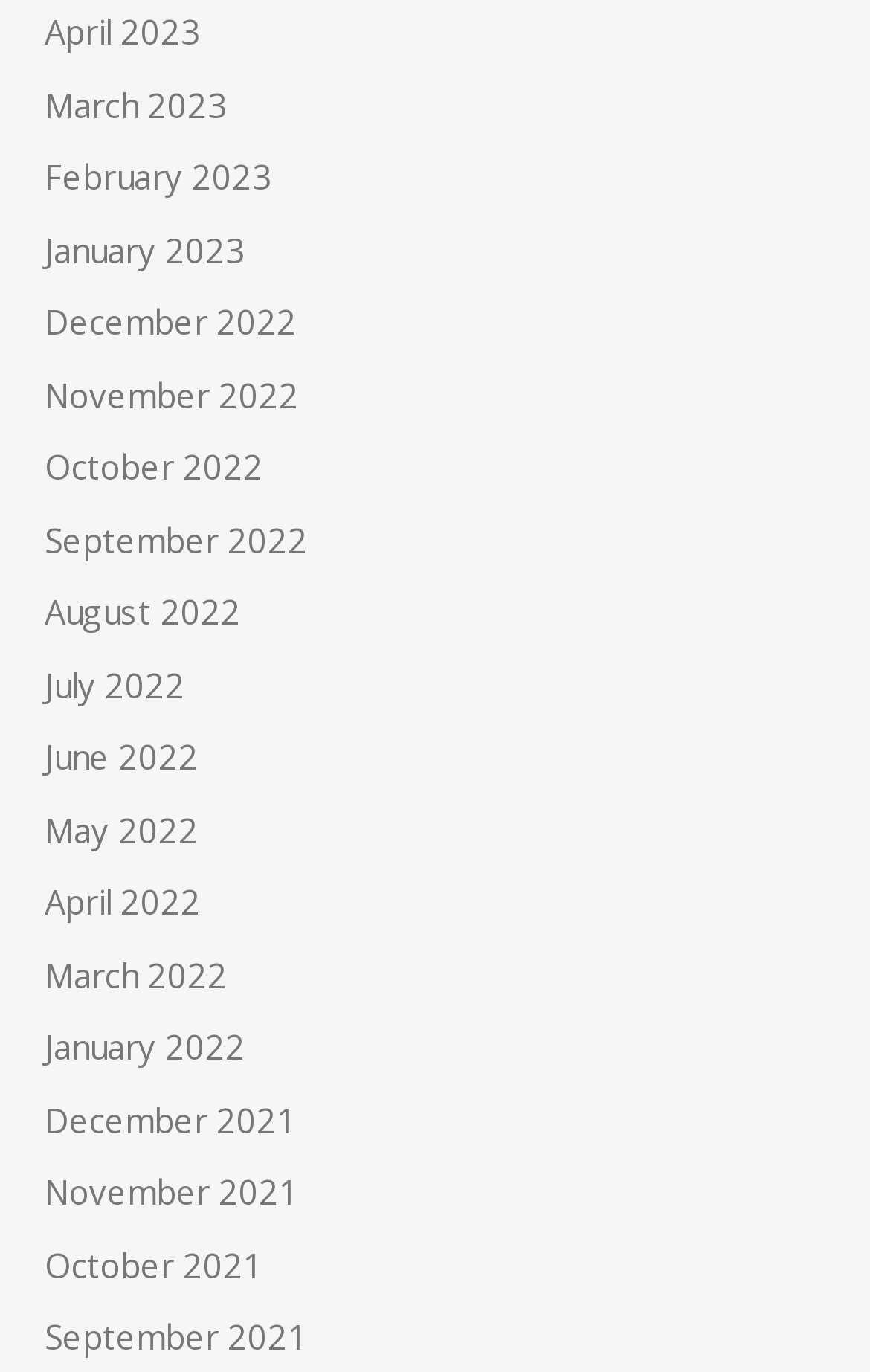Please determine the bounding box coordinates for the element that should be clicked to follow these instructions: "check November 2021".

[0.051, 0.853, 0.344, 0.885]